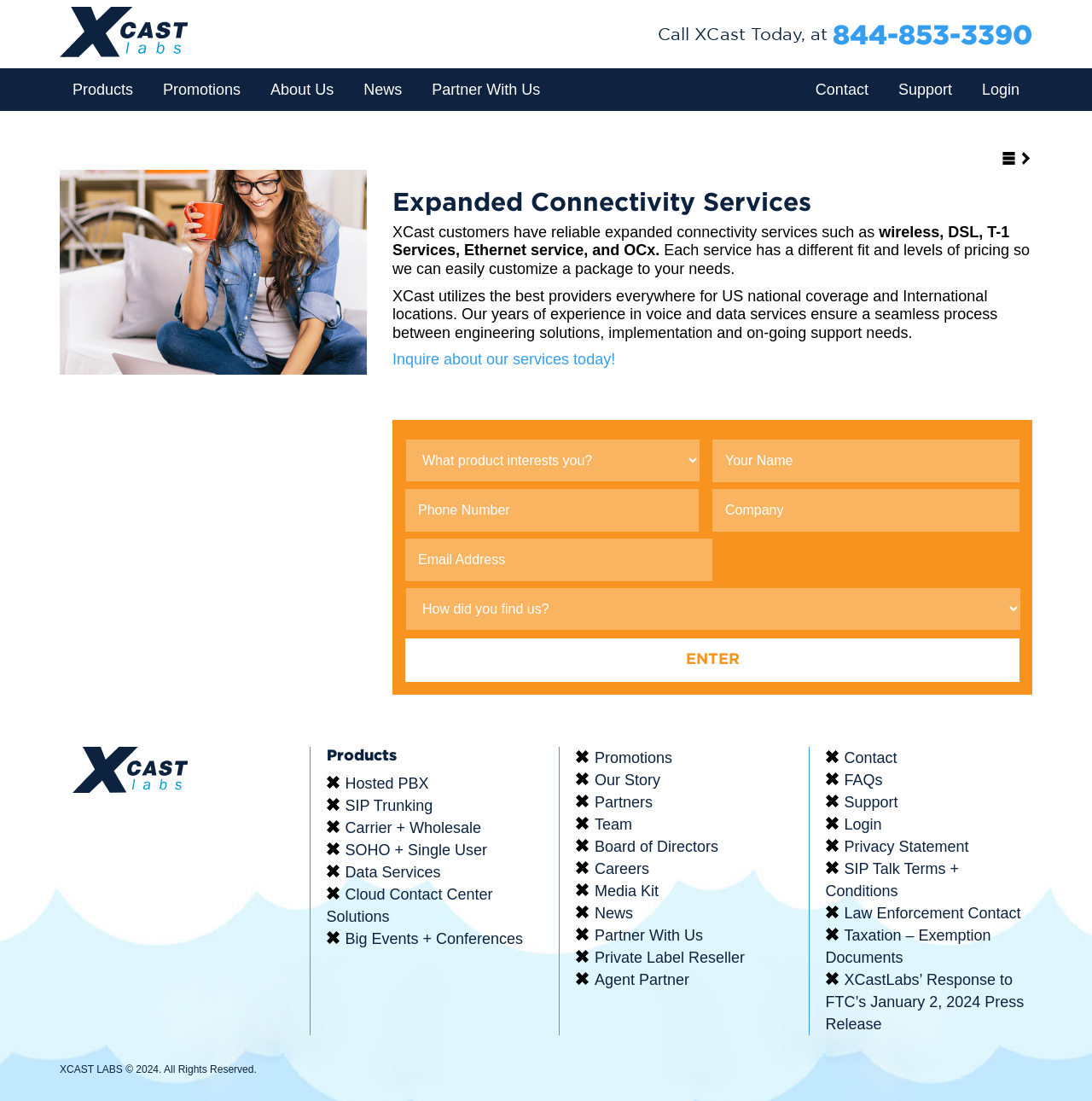What is the company's phone number?
Provide a well-explained and detailed answer to the question.

I found the phone number by looking at the link element with the text '844-853-3390' which is located at the top of the webpage, next to the 'Call XCast Today' text.